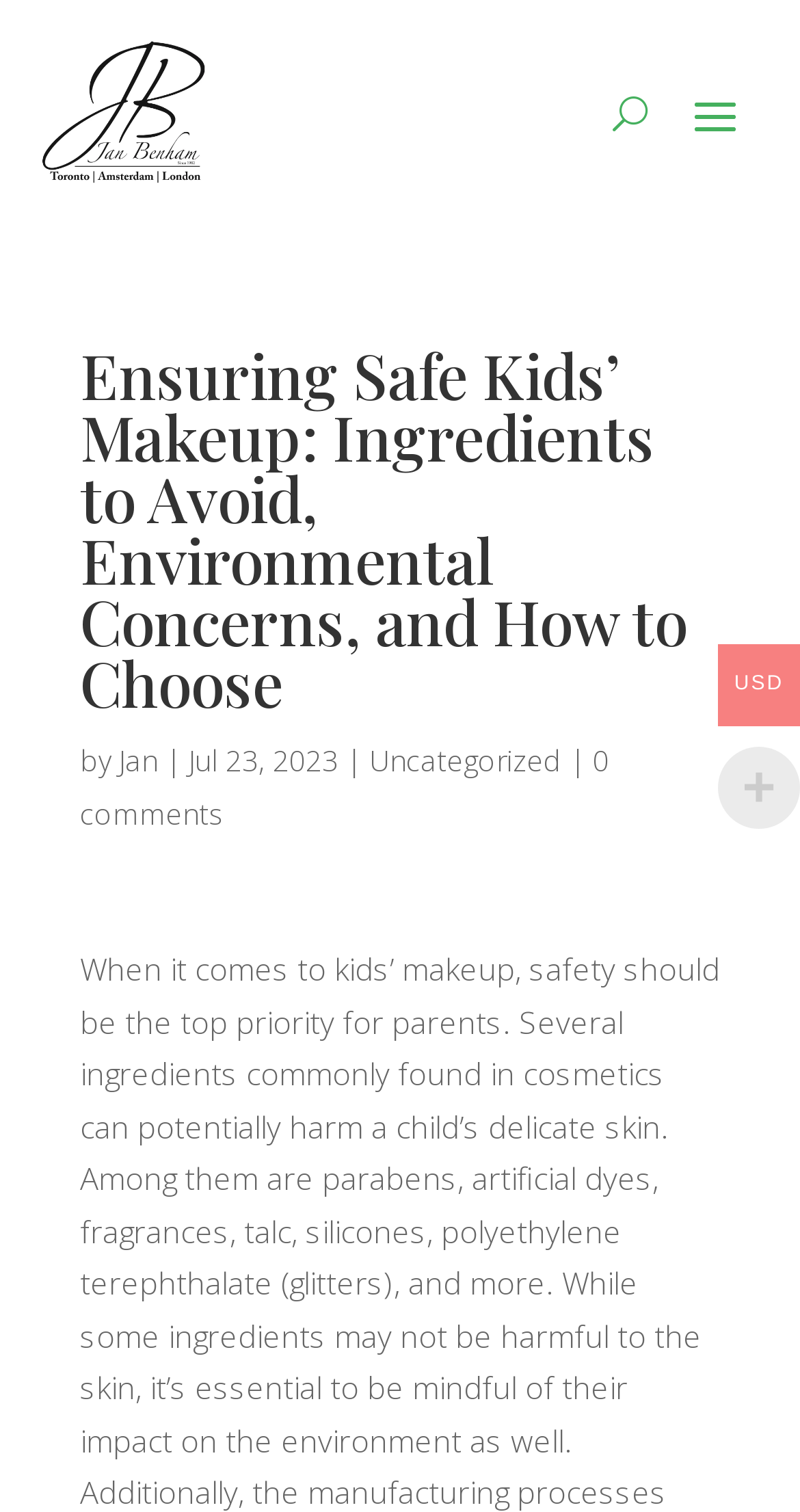Given the webpage screenshot, identify the bounding box of the UI element that matches this description: "0 comments".

[0.1, 0.49, 0.762, 0.551]